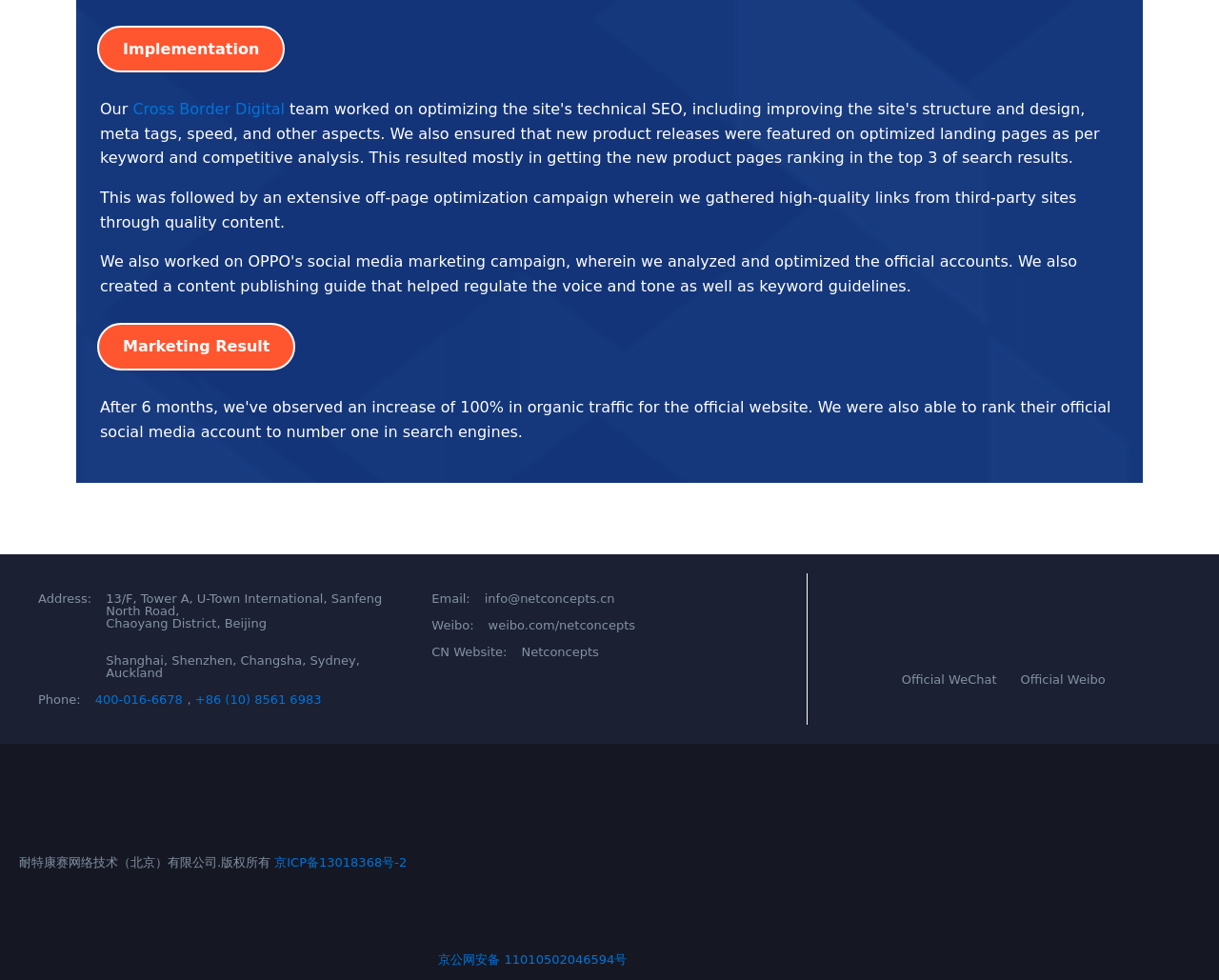Using the description "京公网安备 11010502046594号", predict the bounding box of the relevant HTML element.

[0.356, 0.959, 0.515, 0.987]